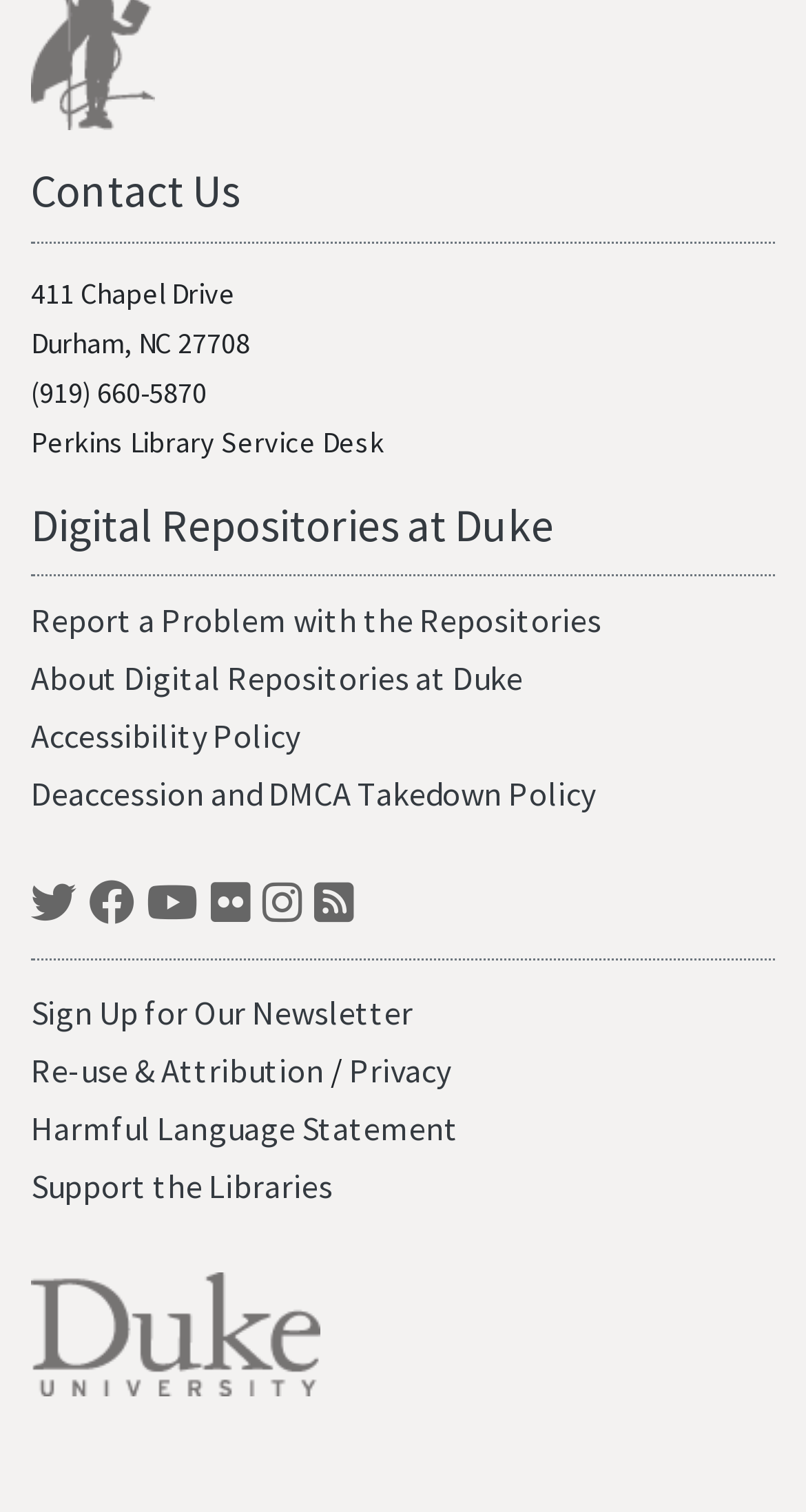Pinpoint the bounding box coordinates of the element to be clicked to execute the instruction: "Sign up for our newsletter".

[0.038, 0.656, 0.513, 0.683]